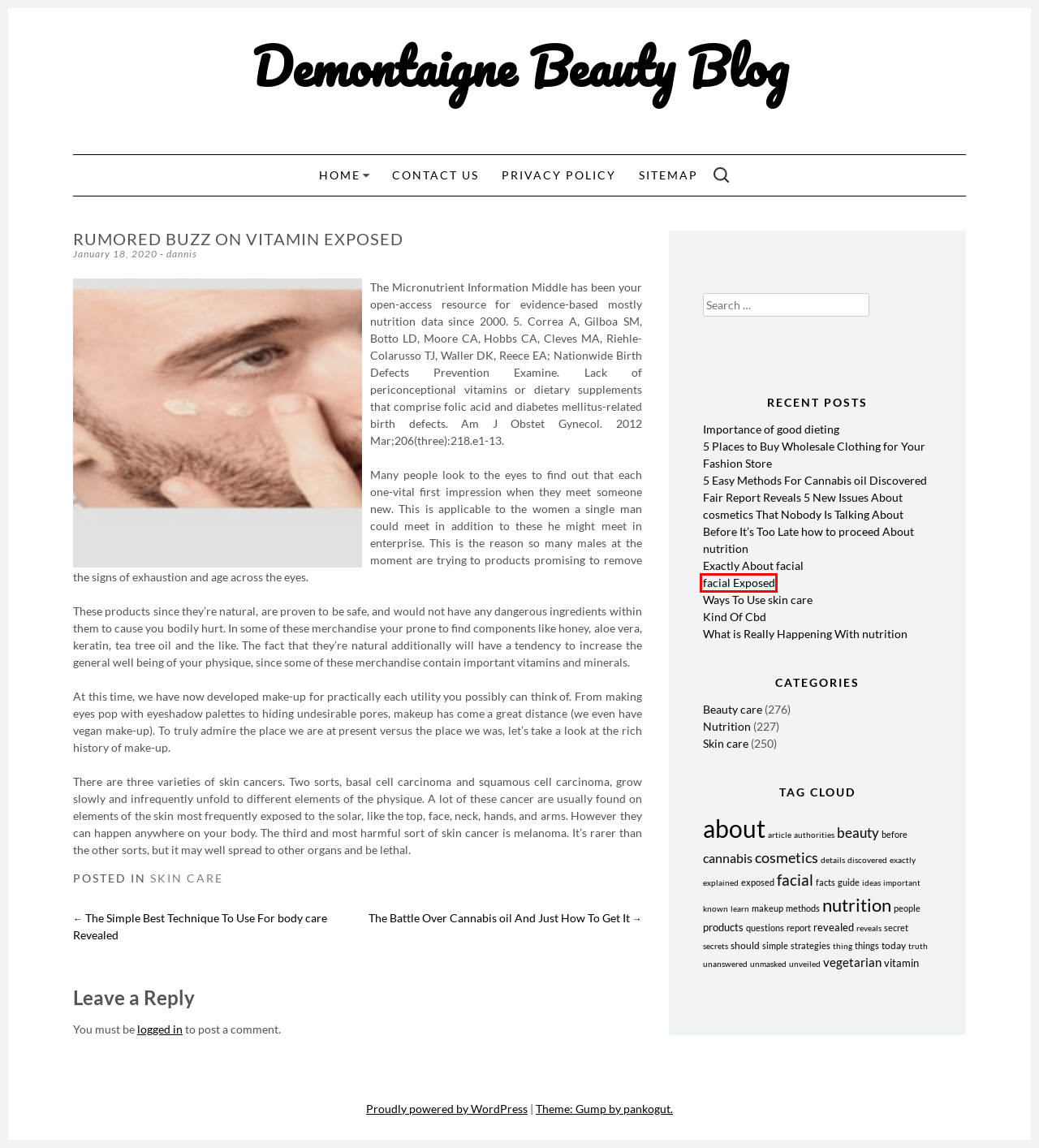Examine the screenshot of the webpage, noting the red bounding box around a UI element. Pick the webpage description that best matches the new page after the element in the red bounding box is clicked. Here are the candidates:
A. facial Exposed | Demontaigne Beauty Blog
B. important | Demontaigne Beauty Blog
C. strategies | Demontaigne Beauty Blog
D. unanswered | Demontaigne Beauty Blog
E. makeup | Demontaigne Beauty Blog
F. Sitemap | Demontaigne Beauty Blog
G. vitamin | Demontaigne Beauty Blog
H. 5 Places to Buy Wholesale Clothing for Your Fashion Store | Demontaigne Beauty Blog

A